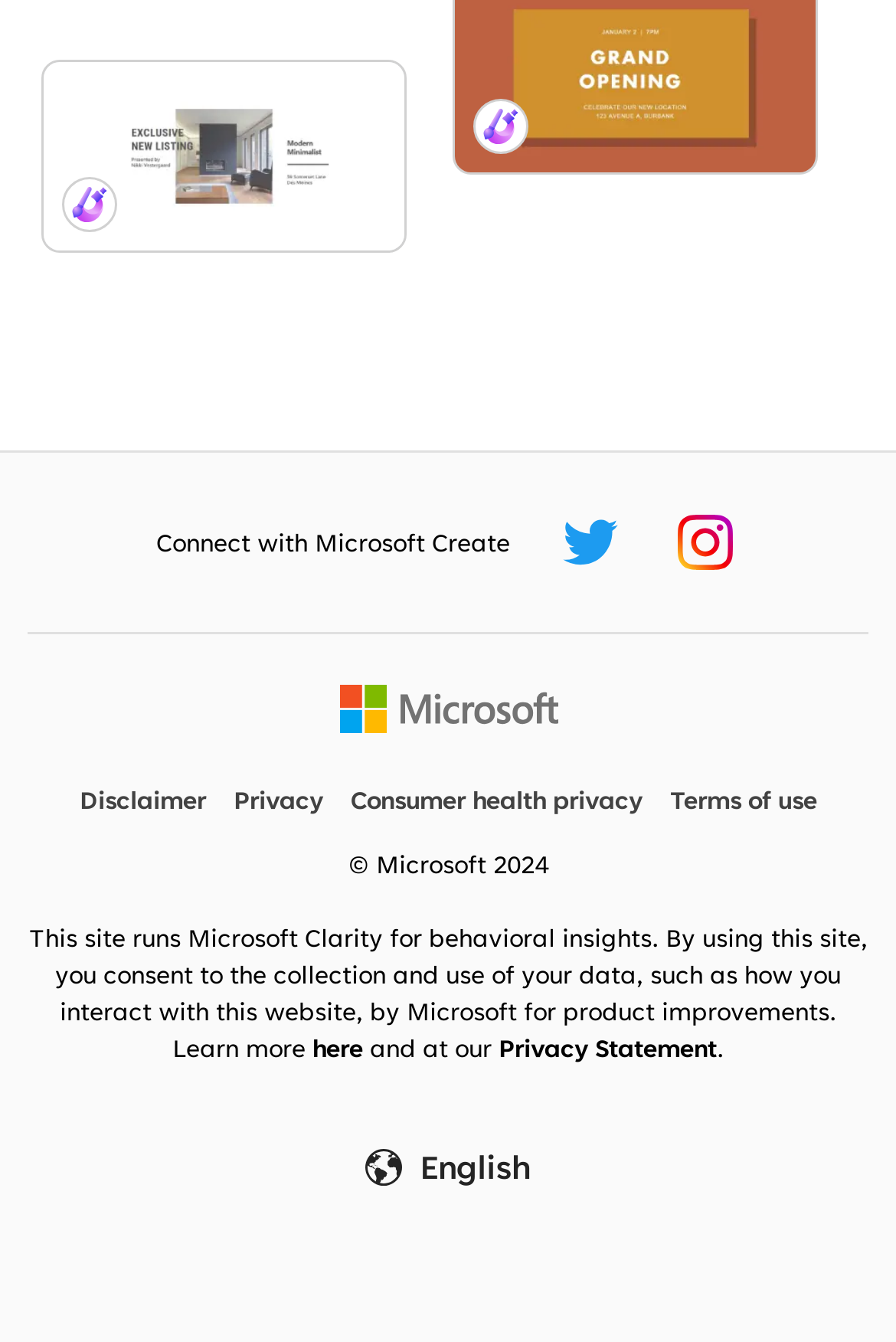Please specify the bounding box coordinates of the element that should be clicked to execute the given instruction: 'go to CPD Football blog'. Ensure the coordinates are four float numbers between 0 and 1, expressed as [left, top, right, bottom].

None